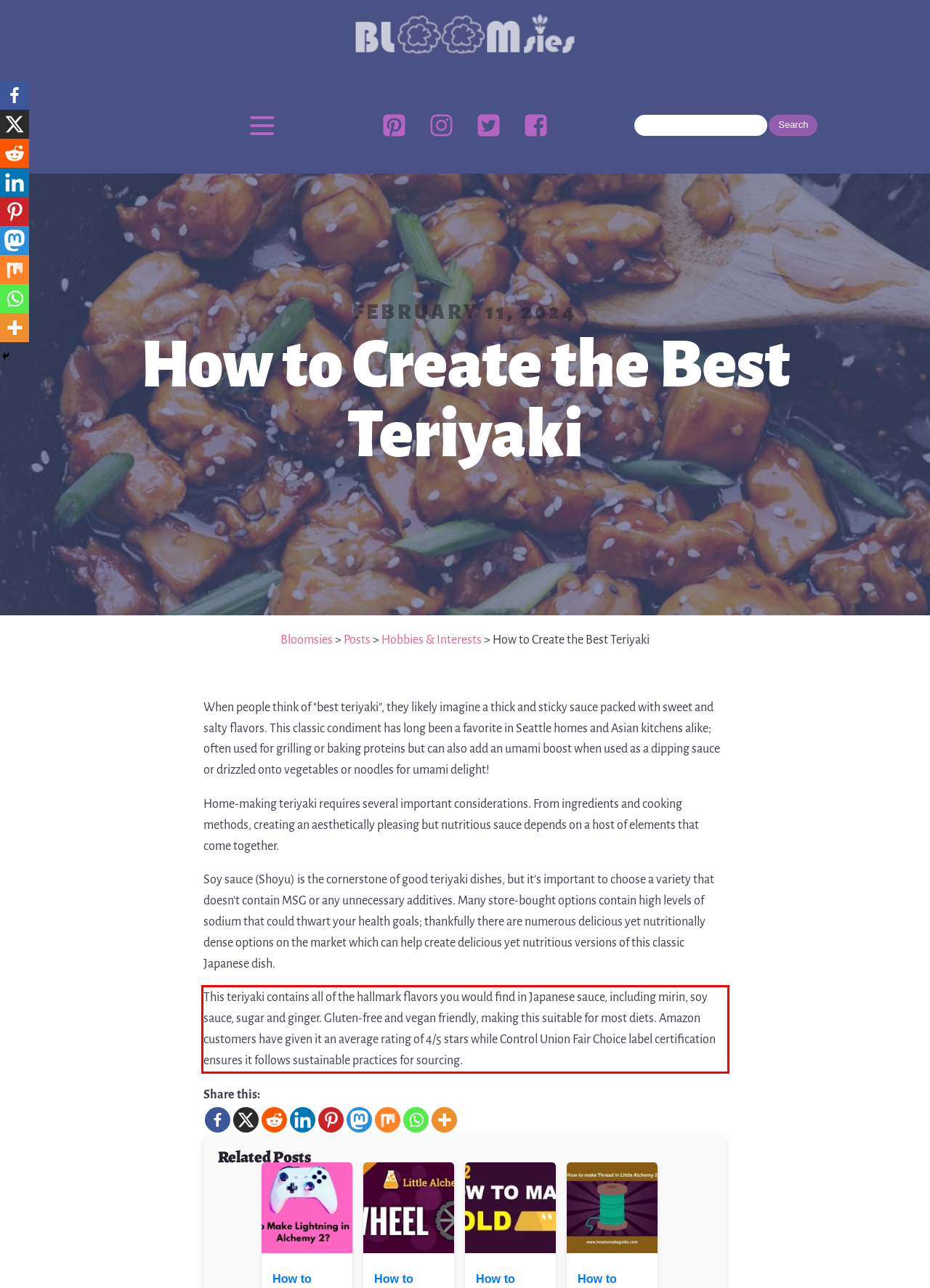Look at the webpage screenshot and recognize the text inside the red bounding box.

This teriyaki contains all of the hallmark flavors you would find in Japanese sauce, including mirin, soy sauce, sugar and ginger. Gluten-free and vegan friendly, making this suitable for most diets. Amazon customers have given it an average rating of 4/5 stars while Control Union Fair Choice label certification ensures it follows sustainable practices for sourcing.